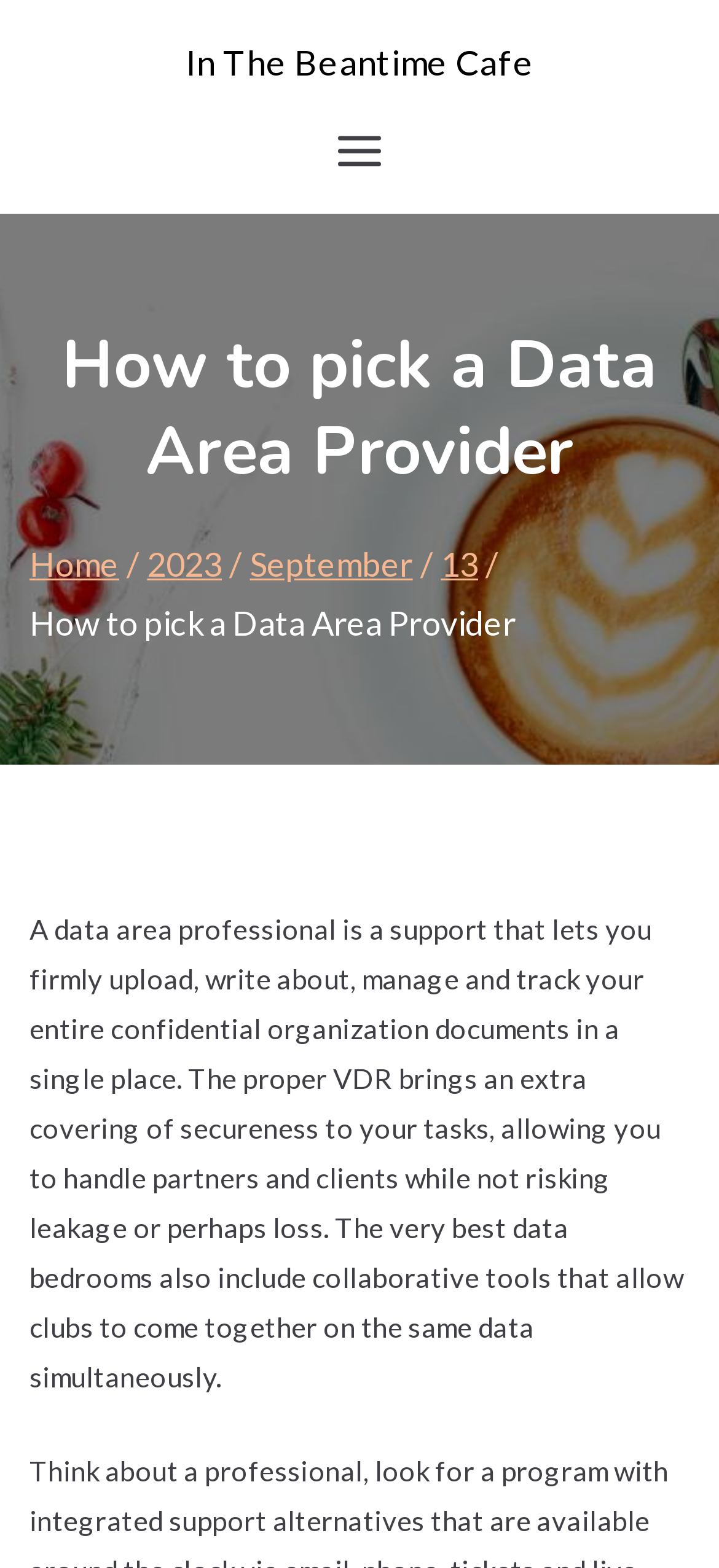Give a short answer using one word or phrase for the question:
What type of tools do the best data rooms include?

Collaborative tools